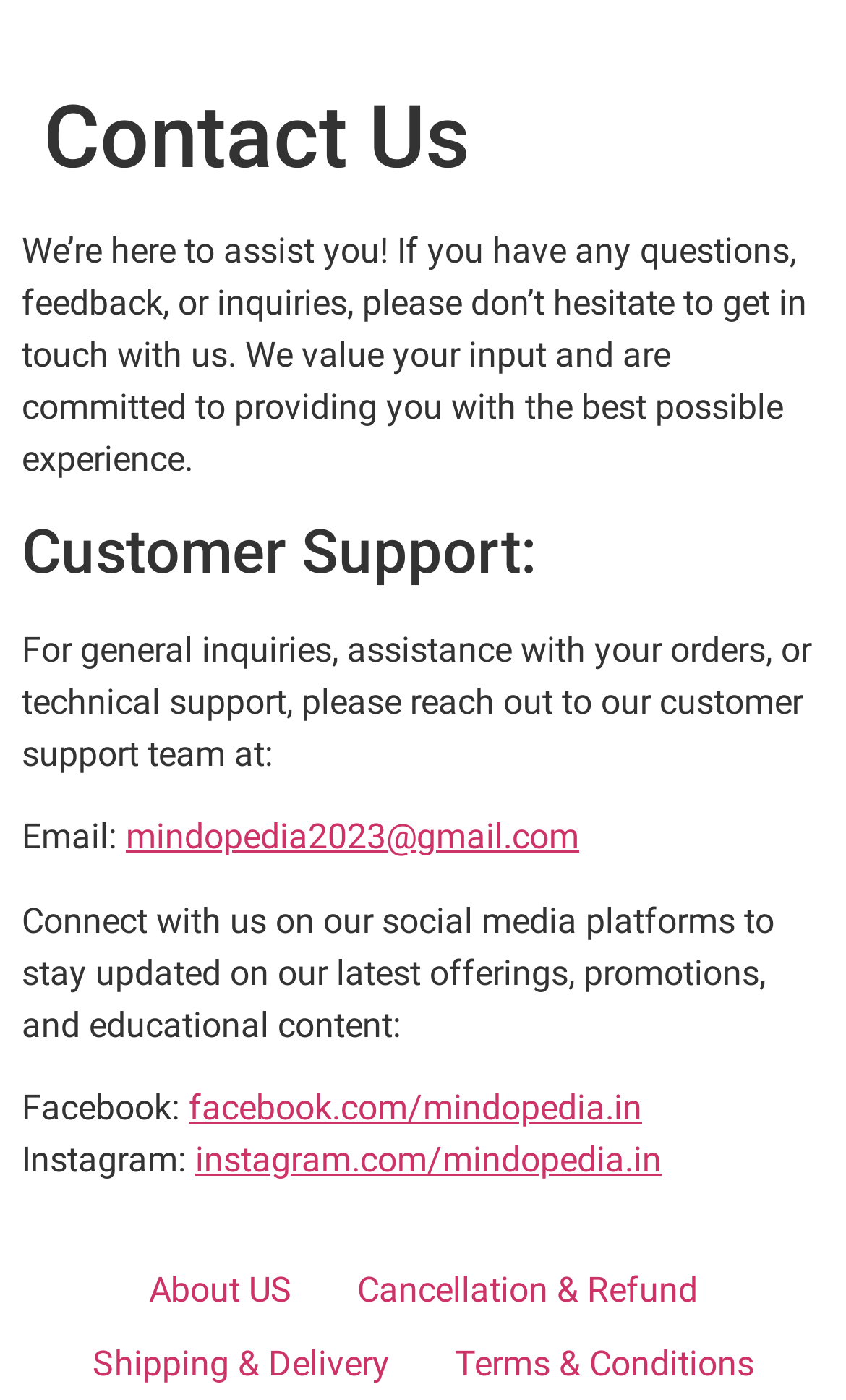Given the webpage screenshot and the description, determine the bounding box coordinates (top-left x, top-left y, bottom-right x, bottom-right y) that define the location of the UI element matching this description: Cancellation & Refund

[0.383, 0.895, 0.863, 0.948]